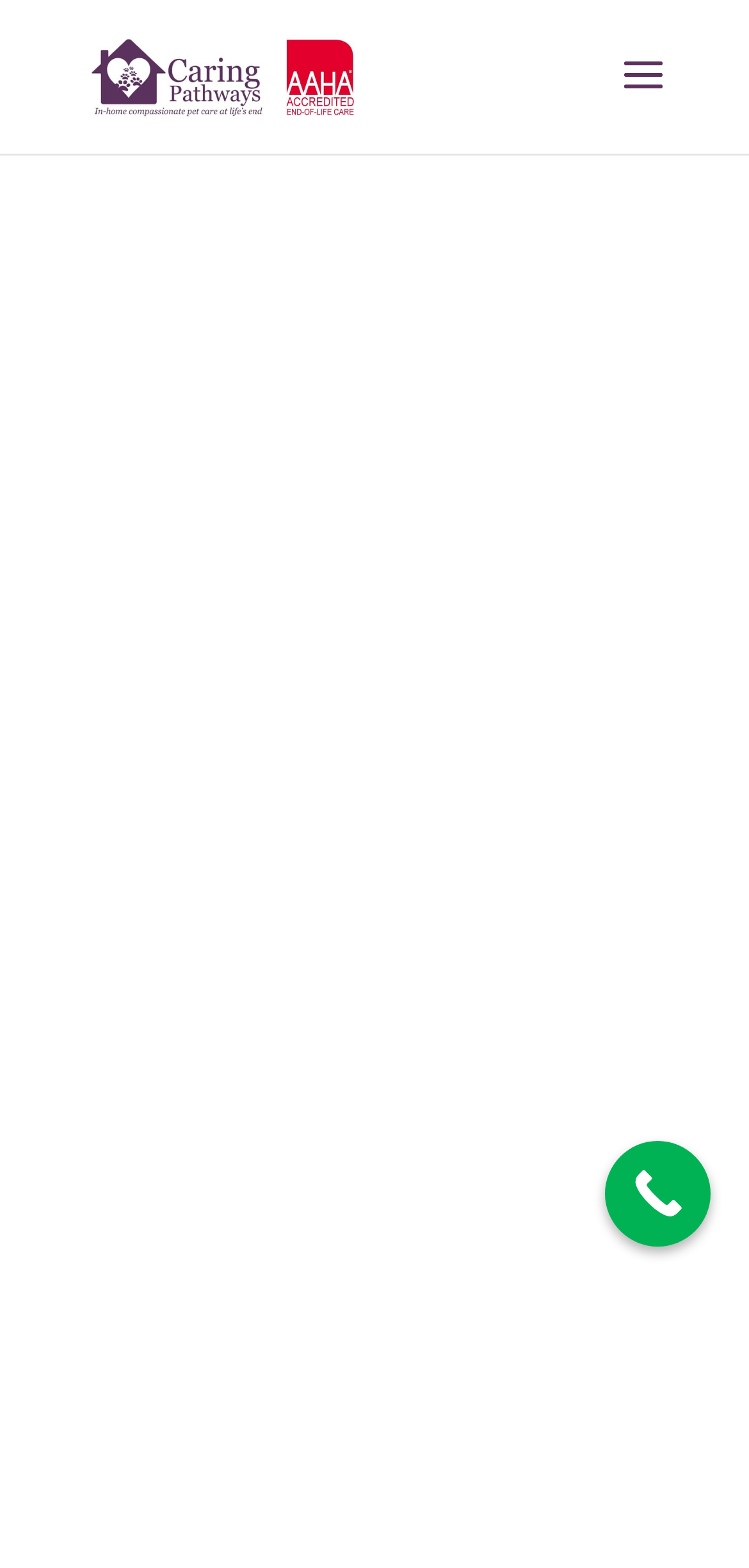Provide your answer in one word or a succinct phrase for the question: 
What is the name of the tribute?

Monet